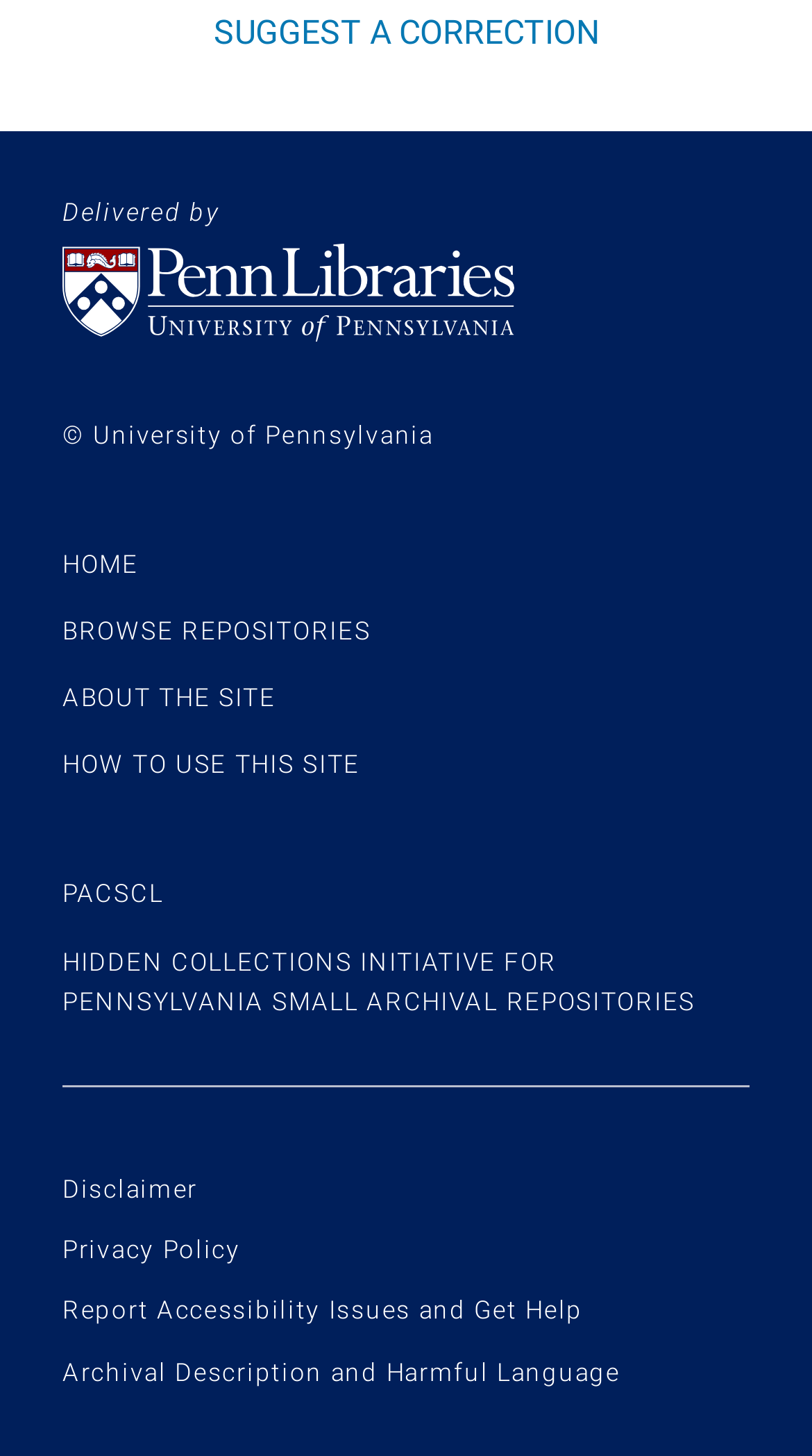What is the purpose of the 'Suggest a correction' link? Refer to the image and provide a one-word or short phrase answer.

To suggest corrections